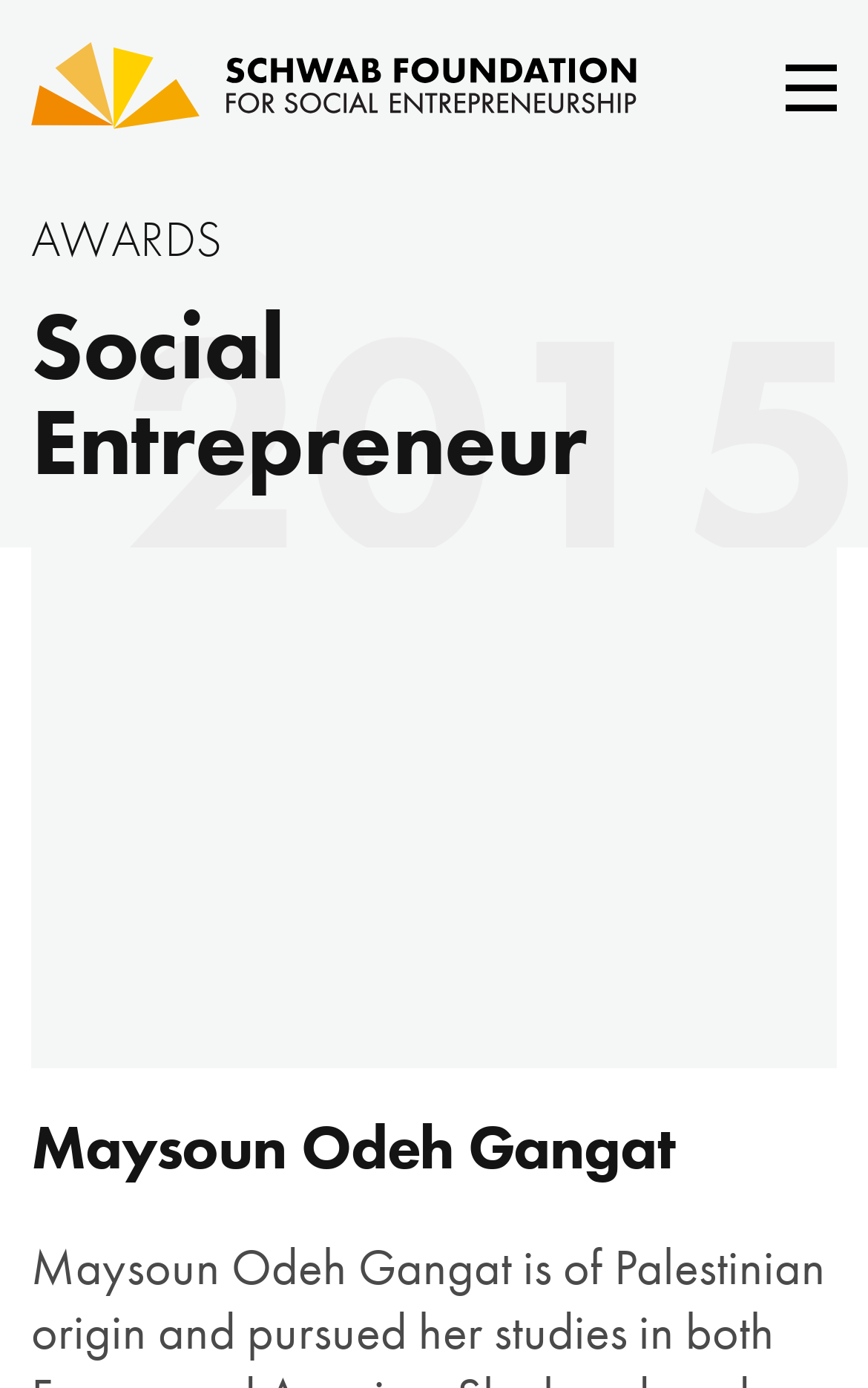Respond with a single word or phrase to the following question:
What is the year mentioned on the page?

2015